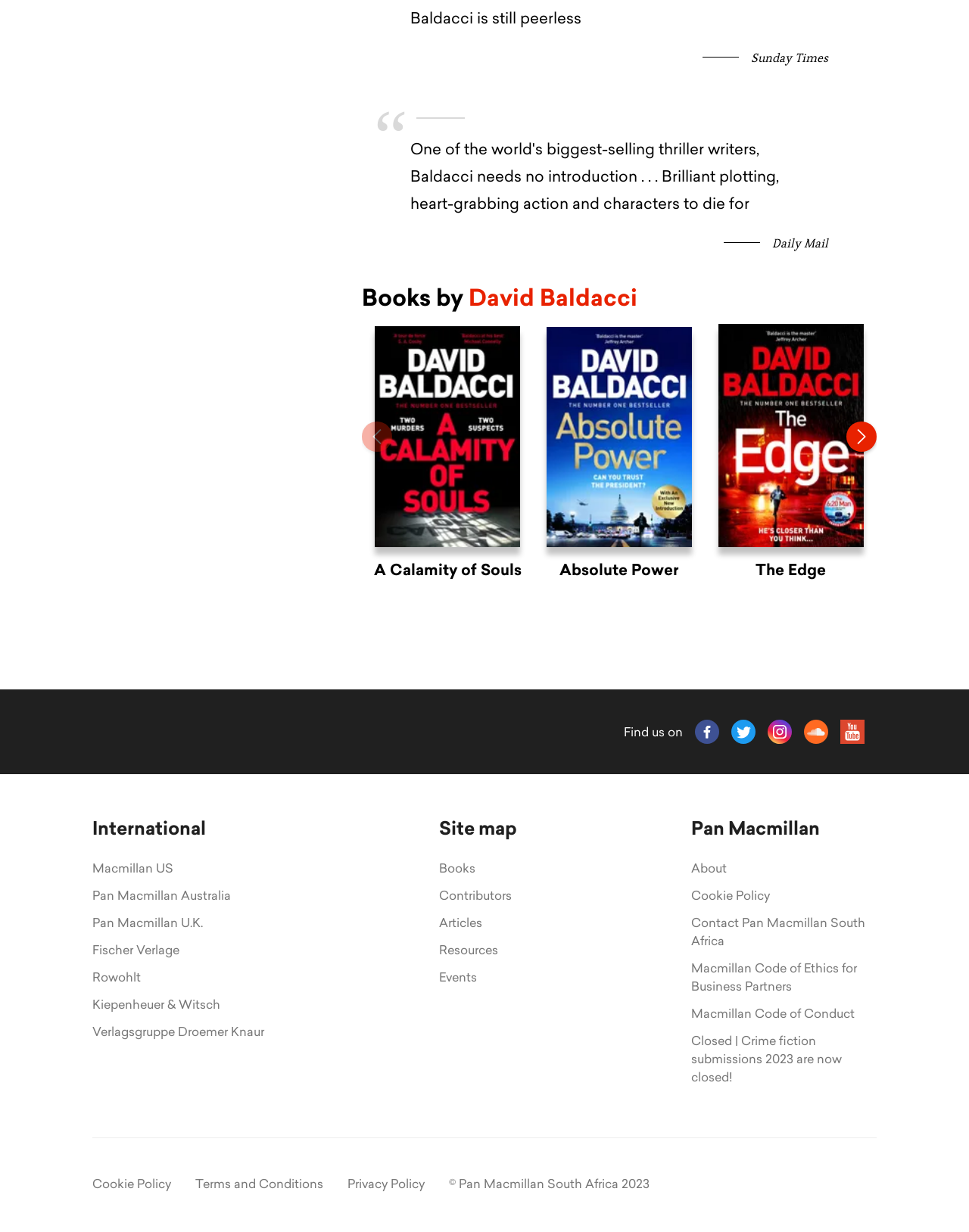Pinpoint the bounding box coordinates of the clickable area needed to execute the instruction: "Click on the 'David Baldacci' link". The coordinates should be specified as four float numbers between 0 and 1, i.e., [left, top, right, bottom].

[0.484, 0.229, 0.658, 0.255]